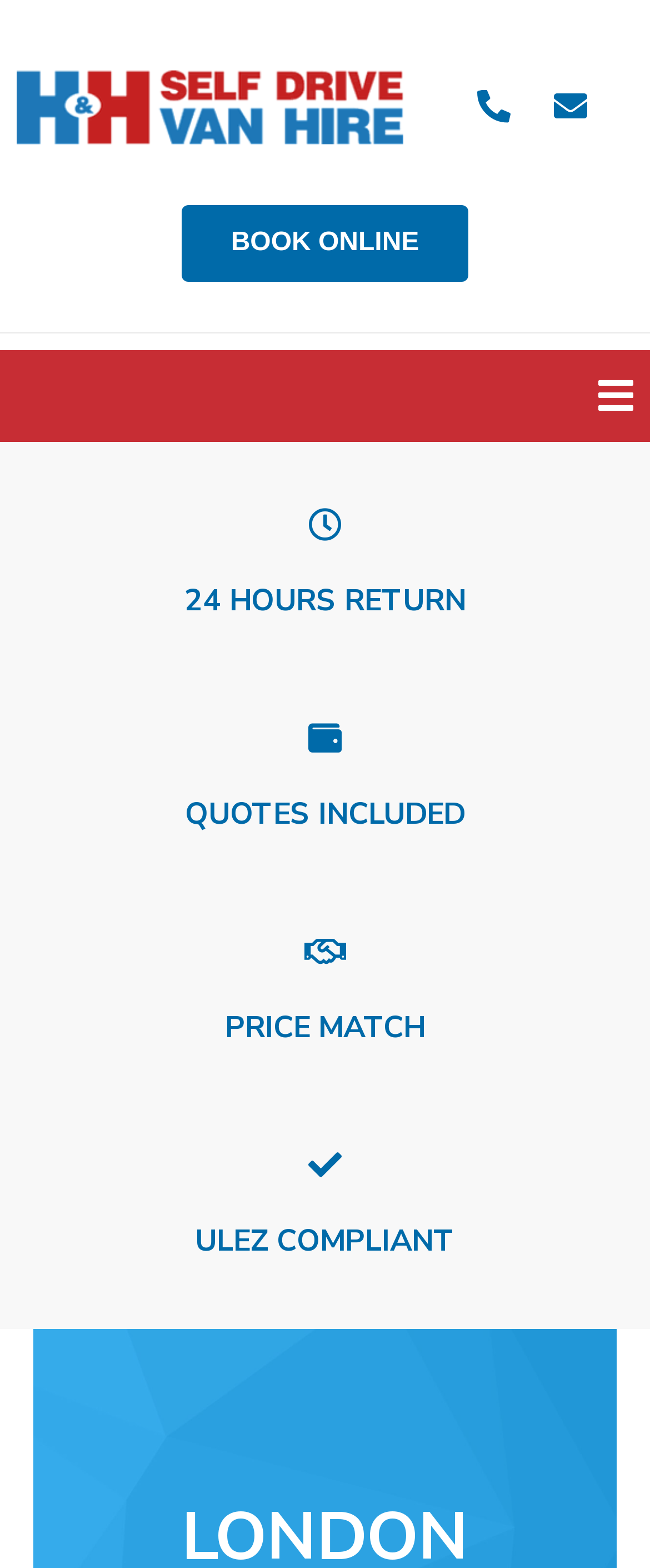Detail the various sections and features of the webpage.

The webpage is about the London Marathon, specifically the 2019 event. At the top left, there is a logo of "H&H Van Hire" with a link to their website. To the right of the logo, there are three empty links. Below the logo, there is a prominent call-to-action button "BOOK ONLINE" that spans almost half of the page width.

The main content of the page is divided into four sections, each with a heading. The first section is "24 HOURS RETURN", the second is "QUOTES INCLUDED", the third is "PRICE MATCH", and the fourth is "ULEZ COMPLIANT". These sections are stacked vertically, taking up most of the page's height.

On the right side of the page, there is an iframe that occupies about half of the page's height. The iframe's content is not described in the accessibility tree. Overall, the page has a simple layout with a clear focus on the London Marathon and H&H Van Hire's services.